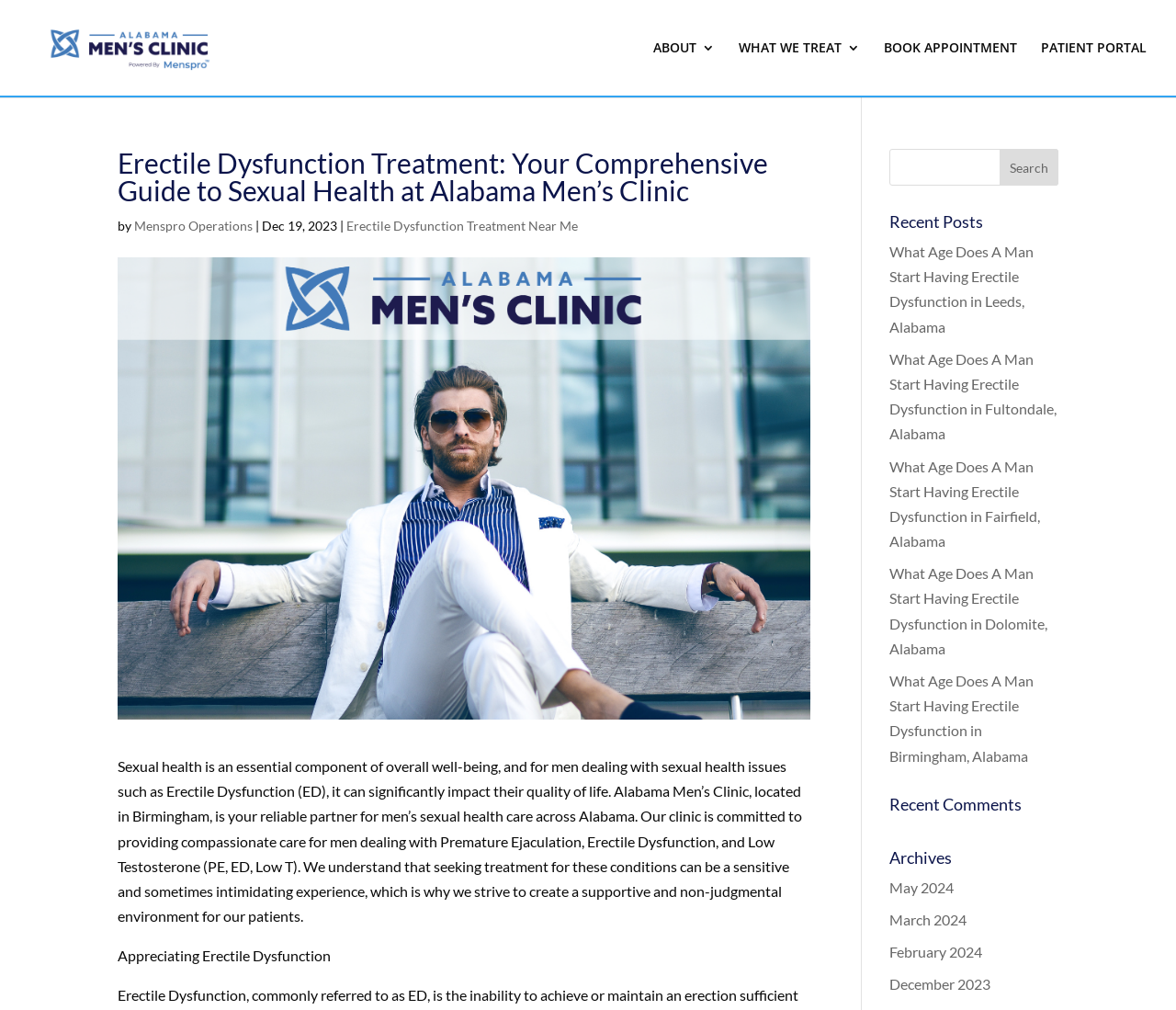Locate the bounding box coordinates of the area where you should click to accomplish the instruction: "Read the 'Erectile Dysfunction Treatment Near Me' article".

[0.295, 0.216, 0.491, 0.231]